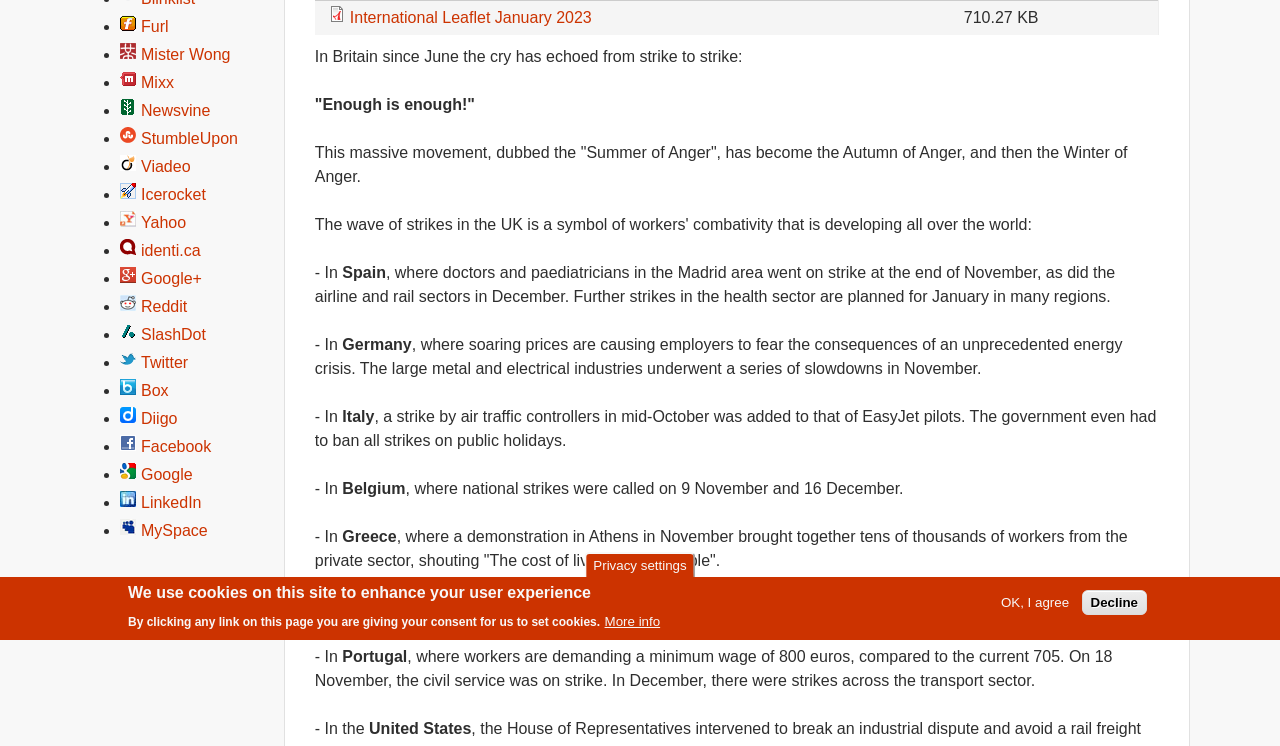Using the provided description International Leaflet January 2023, find the bounding box coordinates for the UI element. Provide the coordinates in (top-left x, top-left y, bottom-right x, bottom-right y) format, ensuring all values are between 0 and 1.

[0.273, 0.011, 0.462, 0.034]